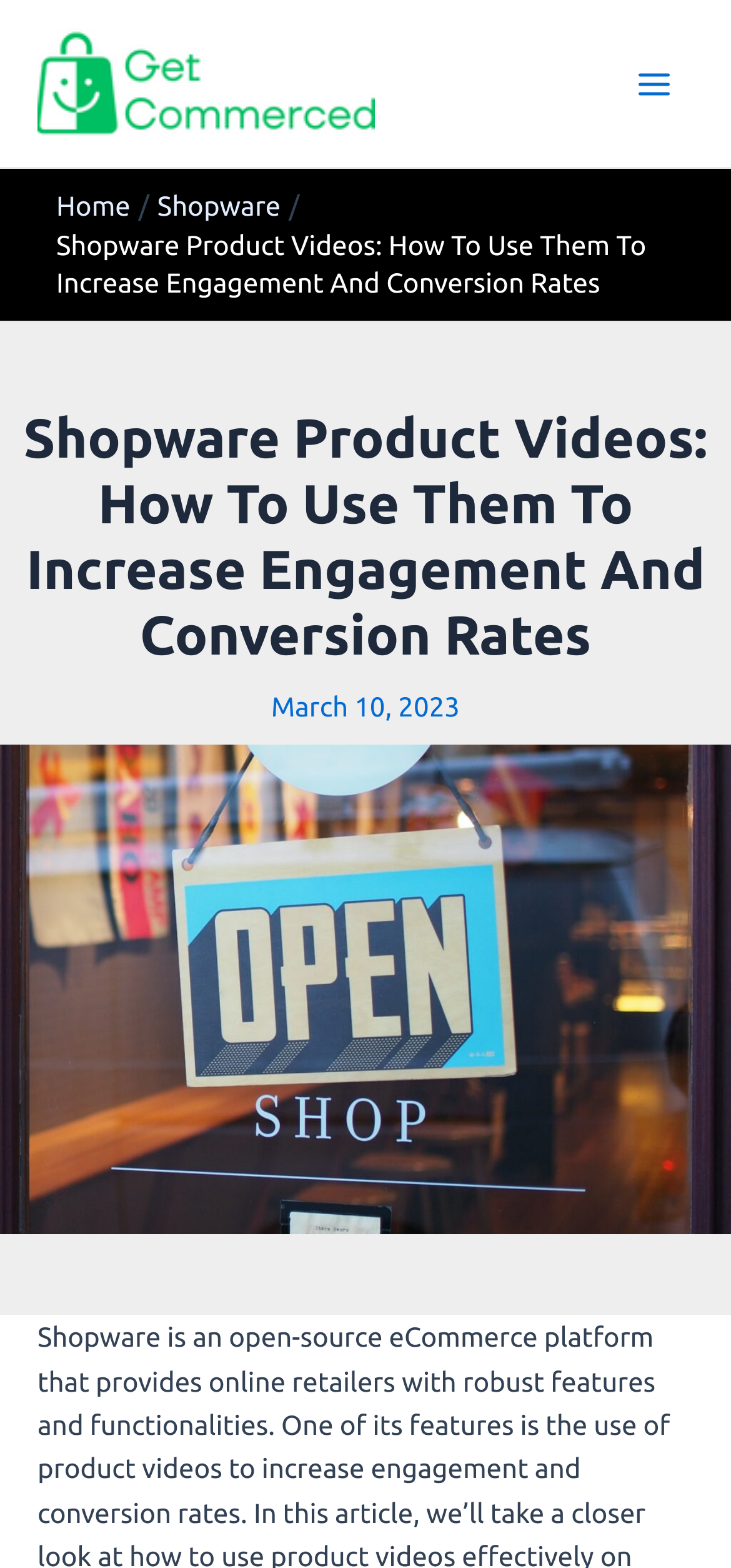Generate the title text from the webpage.

Shopware Product Videos: How To Use Them To Increase Engagement And Conversion Rates